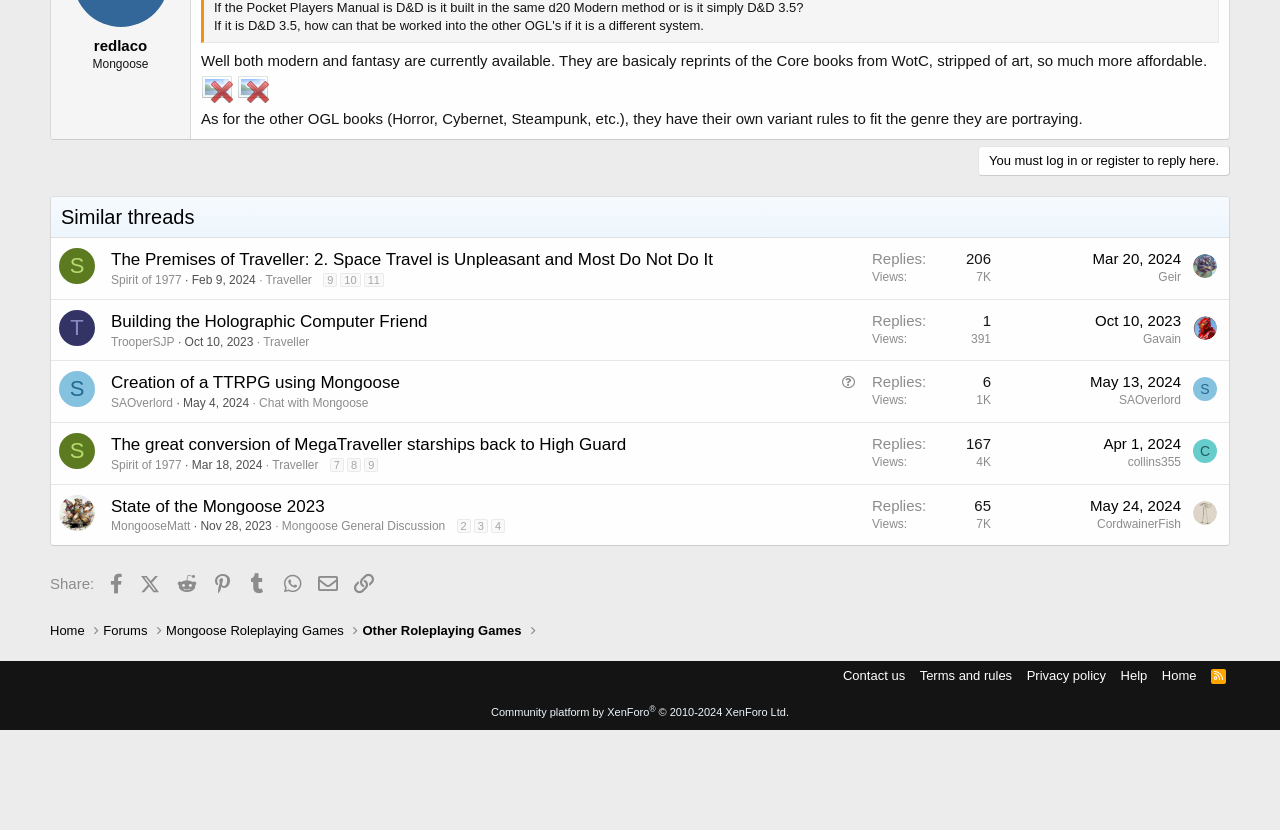Given the element description, predict the bounding box coordinates in the format (top-left x, top-left y, bottom-right x, bottom-right y). Make sure all values are between 0 and 1. Here is the element description: Mongoose Roleplaying Games

[0.13, 0.748, 0.269, 0.772]